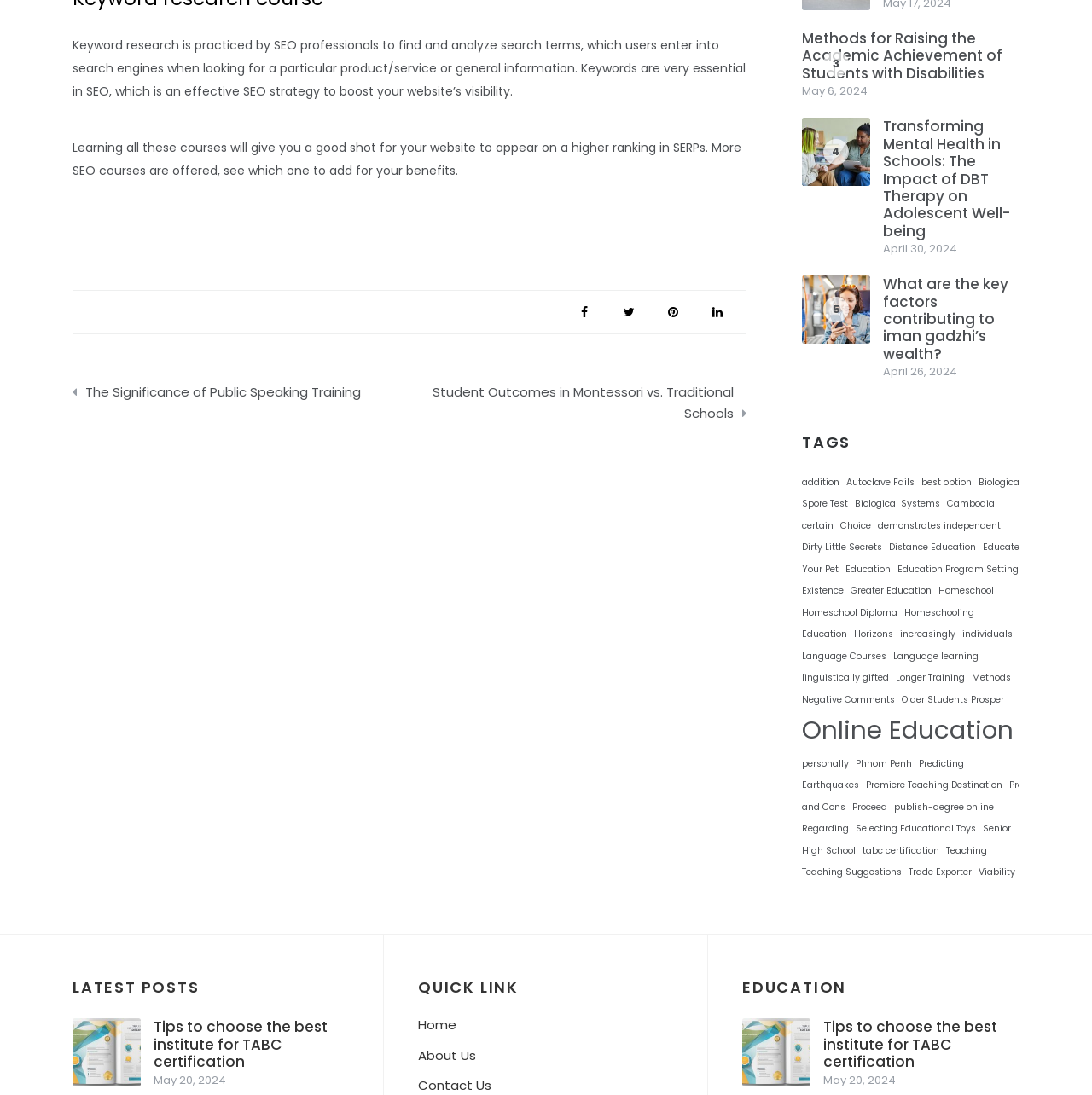Specify the bounding box coordinates of the area that needs to be clicked to achieve the following instruction: "View the 'TAGS' section".

[0.734, 0.395, 0.934, 0.413]